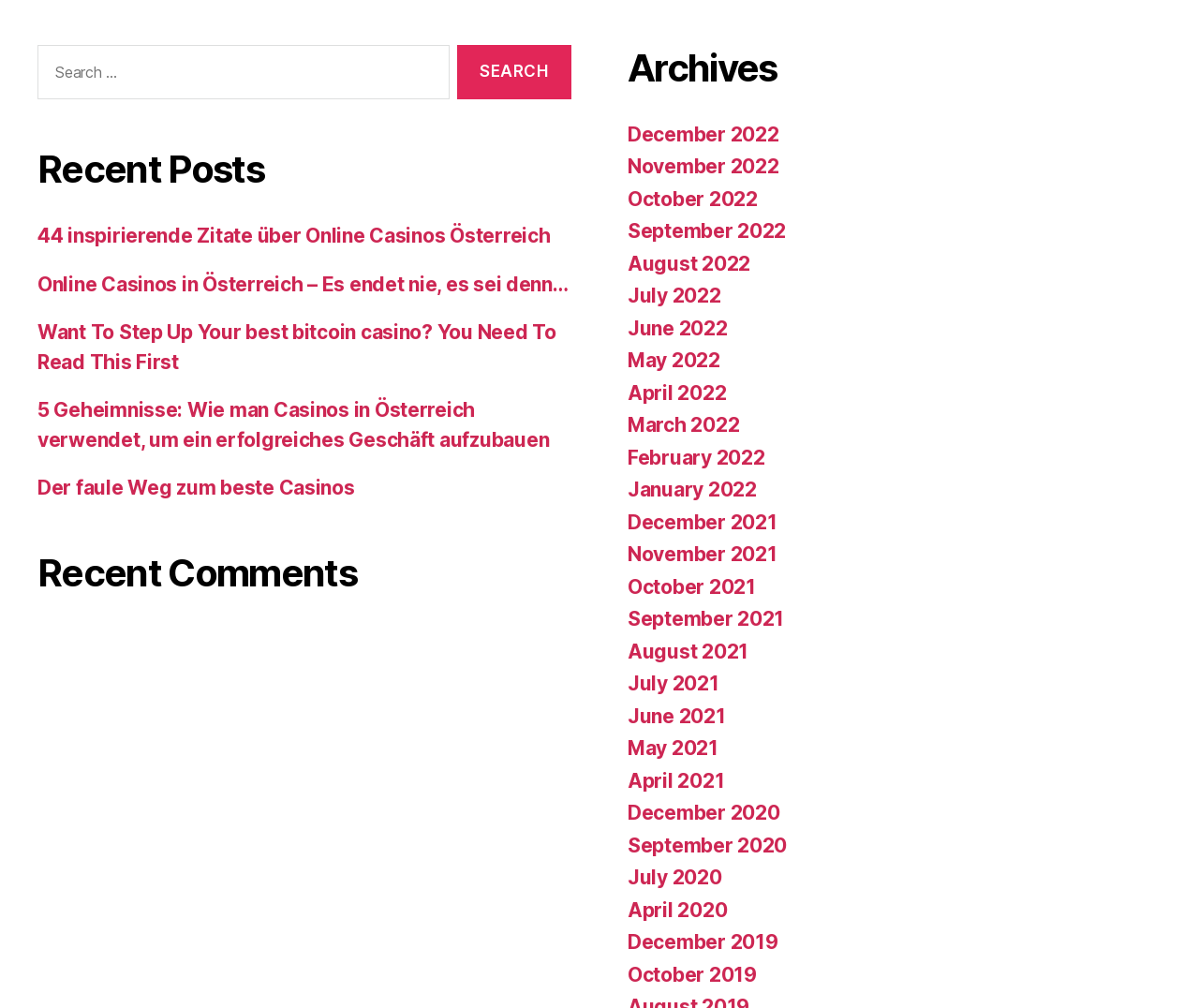Could you locate the bounding box coordinates for the section that should be clicked to accomplish this task: "Search for something".

[0.031, 0.044, 0.477, 0.099]